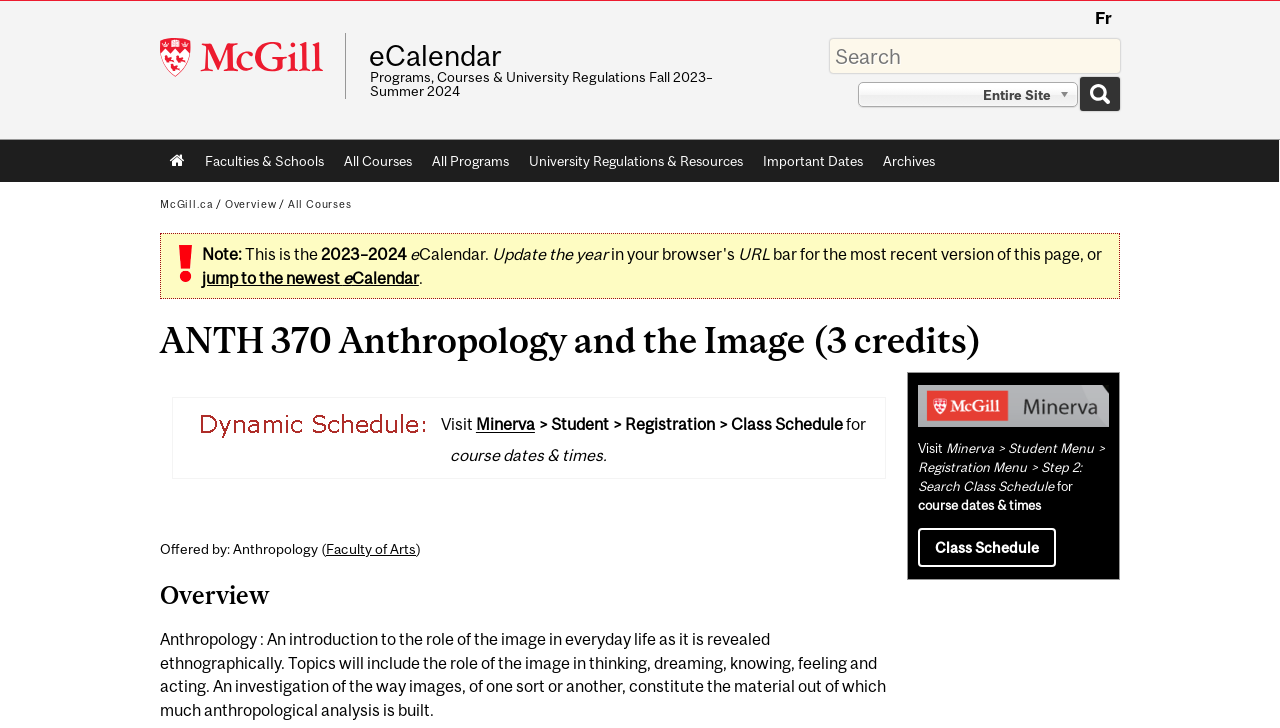Please provide a brief answer to the following inquiry using a single word or phrase:
What is the course code of the anthropology course?

ANTH 370